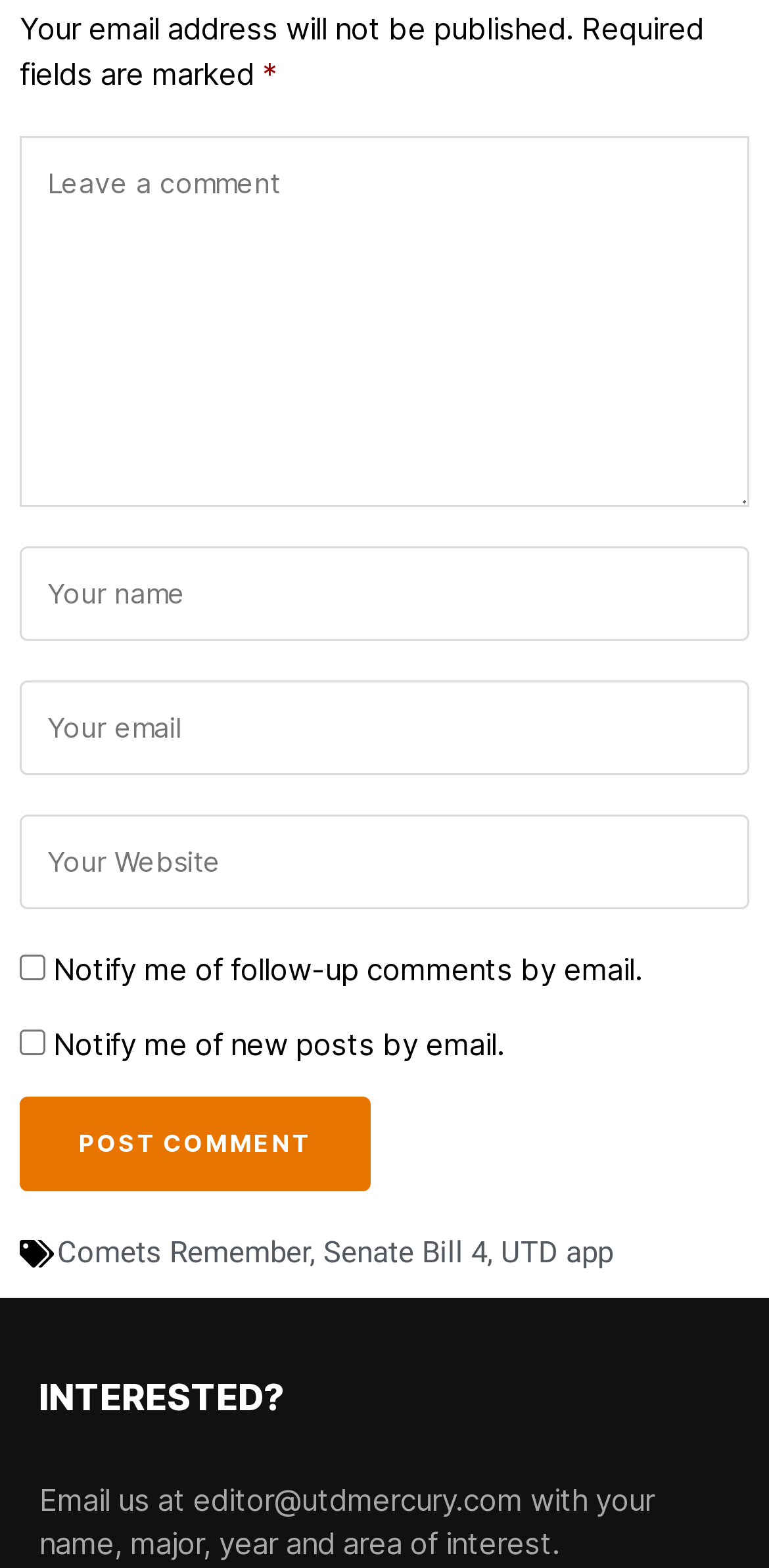Please determine the bounding box coordinates of the element to click on in order to accomplish the following task: "Click the link to Comets Remember". Ensure the coordinates are four float numbers ranging from 0 to 1, i.e., [left, top, right, bottom].

[0.074, 0.788, 0.403, 0.811]